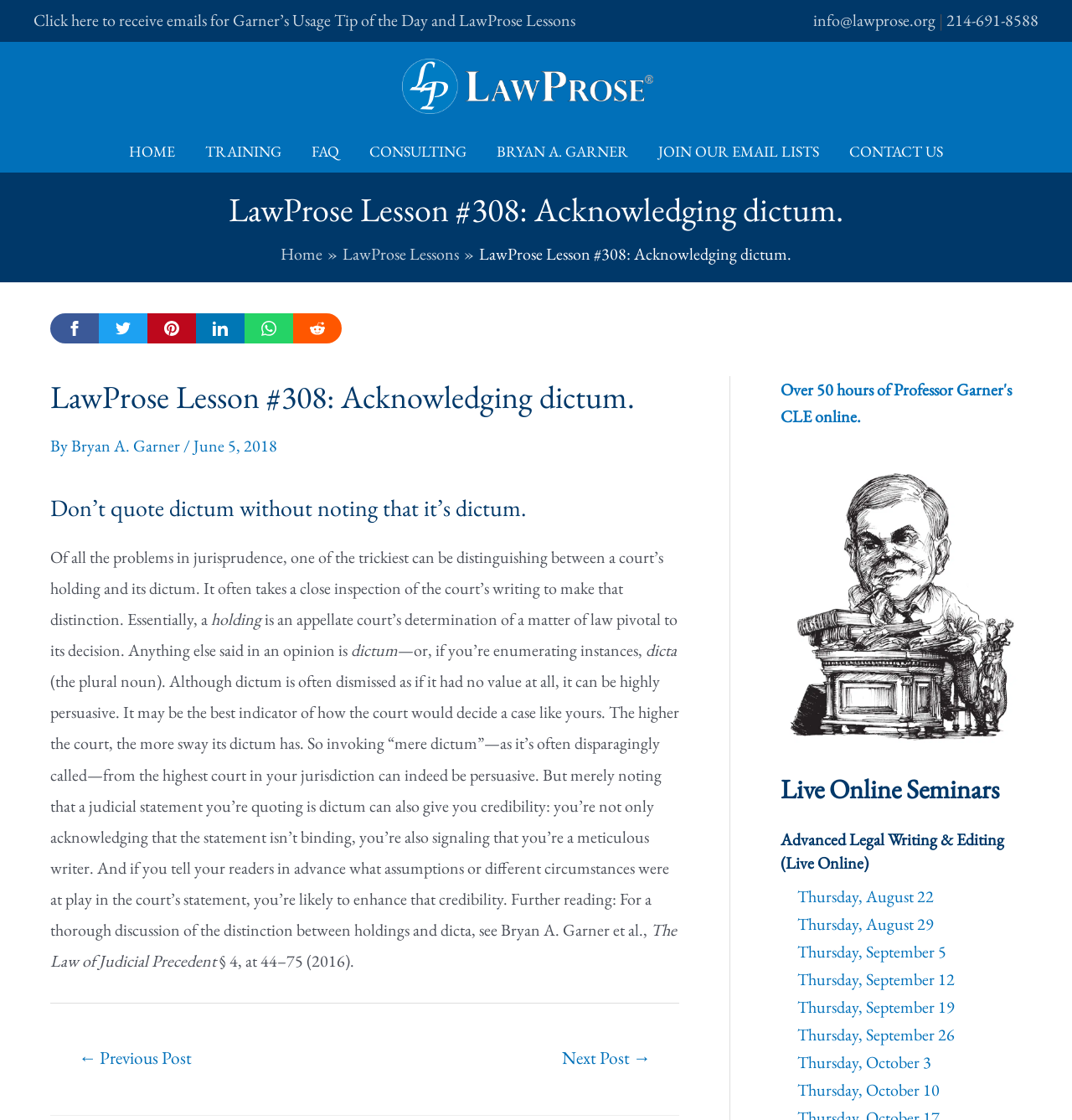Pinpoint the bounding box coordinates for the area that should be clicked to perform the following instruction: "Join the Advanced Legal Writing & Editing seminar on Thursday, August 22".

[0.744, 0.79, 0.871, 0.81]